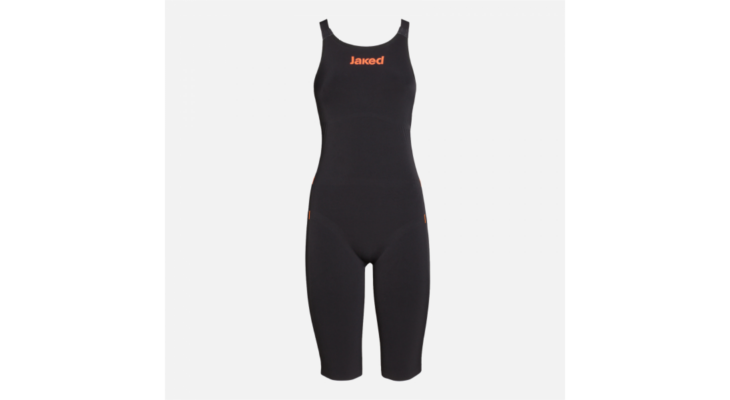Use the information in the screenshot to answer the question comprehensively: What is the benefit of the full-body length and snug fit?

The full-body length and snug fit of the swimwear ensure minimal water resistance, which is crucial in competitive aquatic environments, allowing swimmers to move more efficiently through the water.